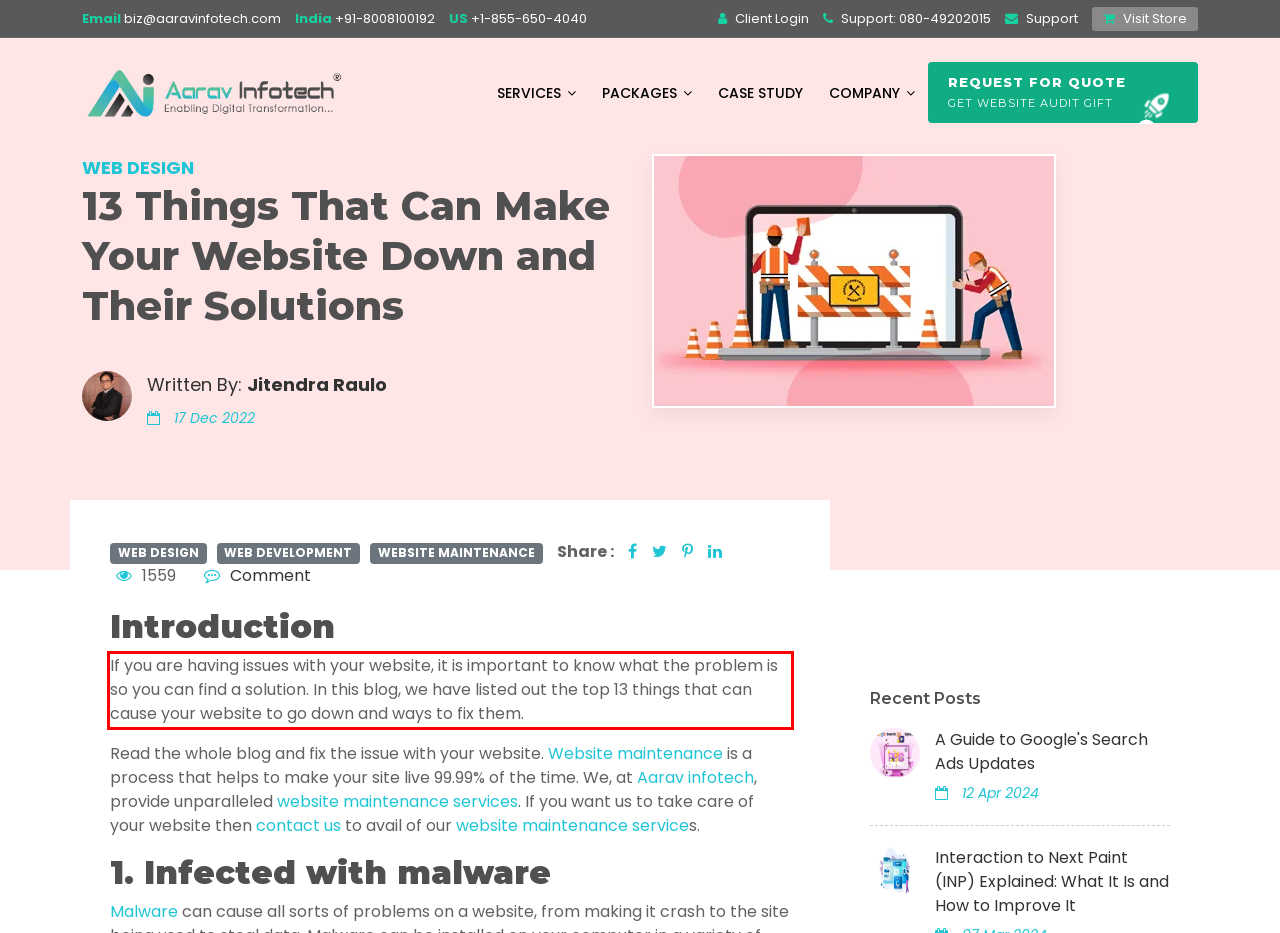You are presented with a screenshot containing a red rectangle. Extract the text found inside this red bounding box.

If you are having issues with your website, it is important to know what the problem is so you can find a solution. In this blog, we have listed out the top 13 things that can cause your website to go down and ways to fix them.